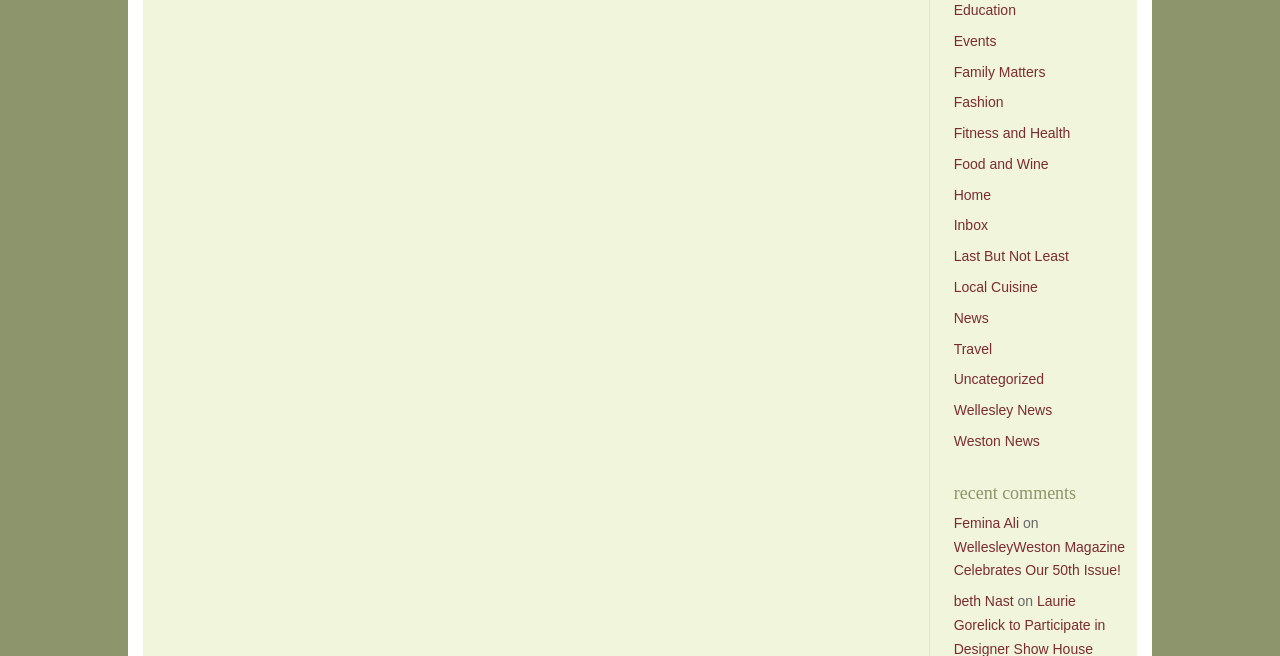Refer to the screenshot and answer the following question in detail:
How many articles are listed on the webpage?

There are 3 articles listed on the webpage, which are 'WellesleyWeston Magazine Celebrates Our 50th Issue!', 'beth Nast', and 'Laurie Gorelick to Participate in Designer Show House'. These articles are located at the bottom of the webpage with similar bounding box coordinates.